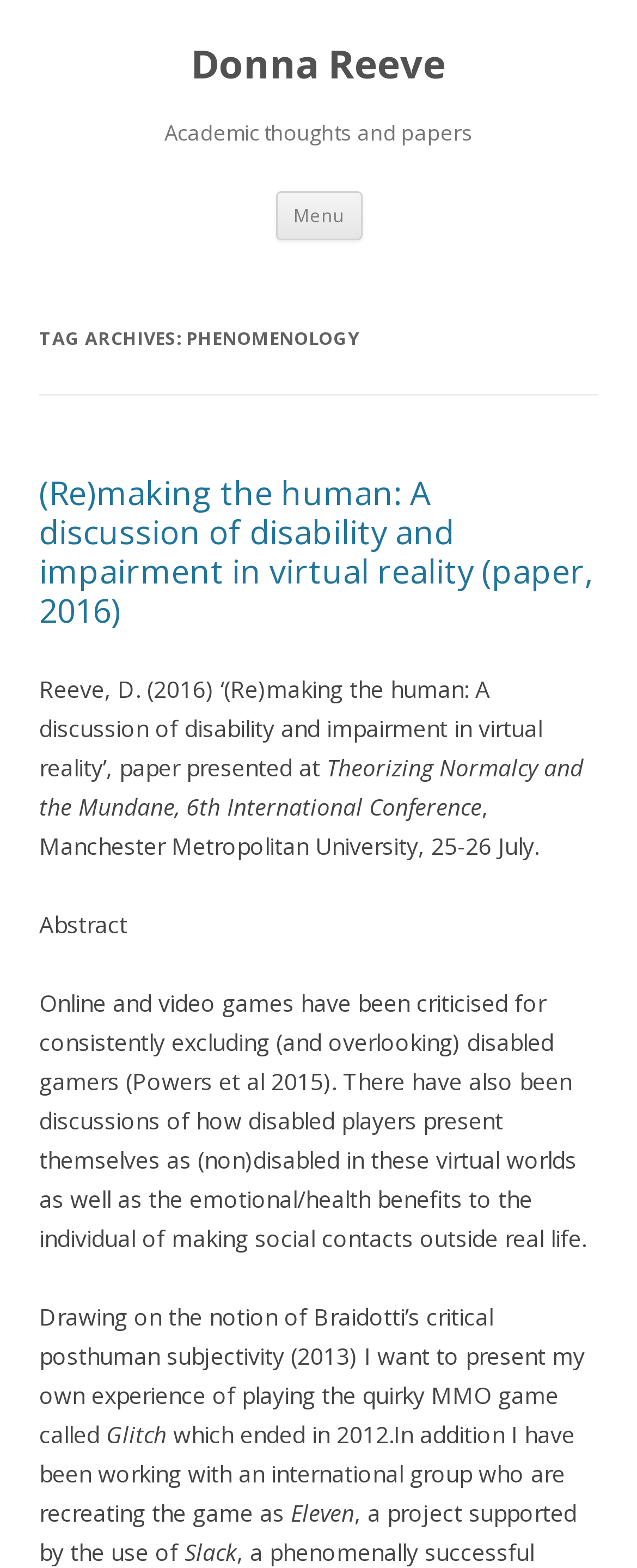Determine the bounding box for the described HTML element: "Menu". Ensure the coordinates are four float numbers between 0 and 1 in the format [left, top, right, bottom].

[0.432, 0.122, 0.568, 0.153]